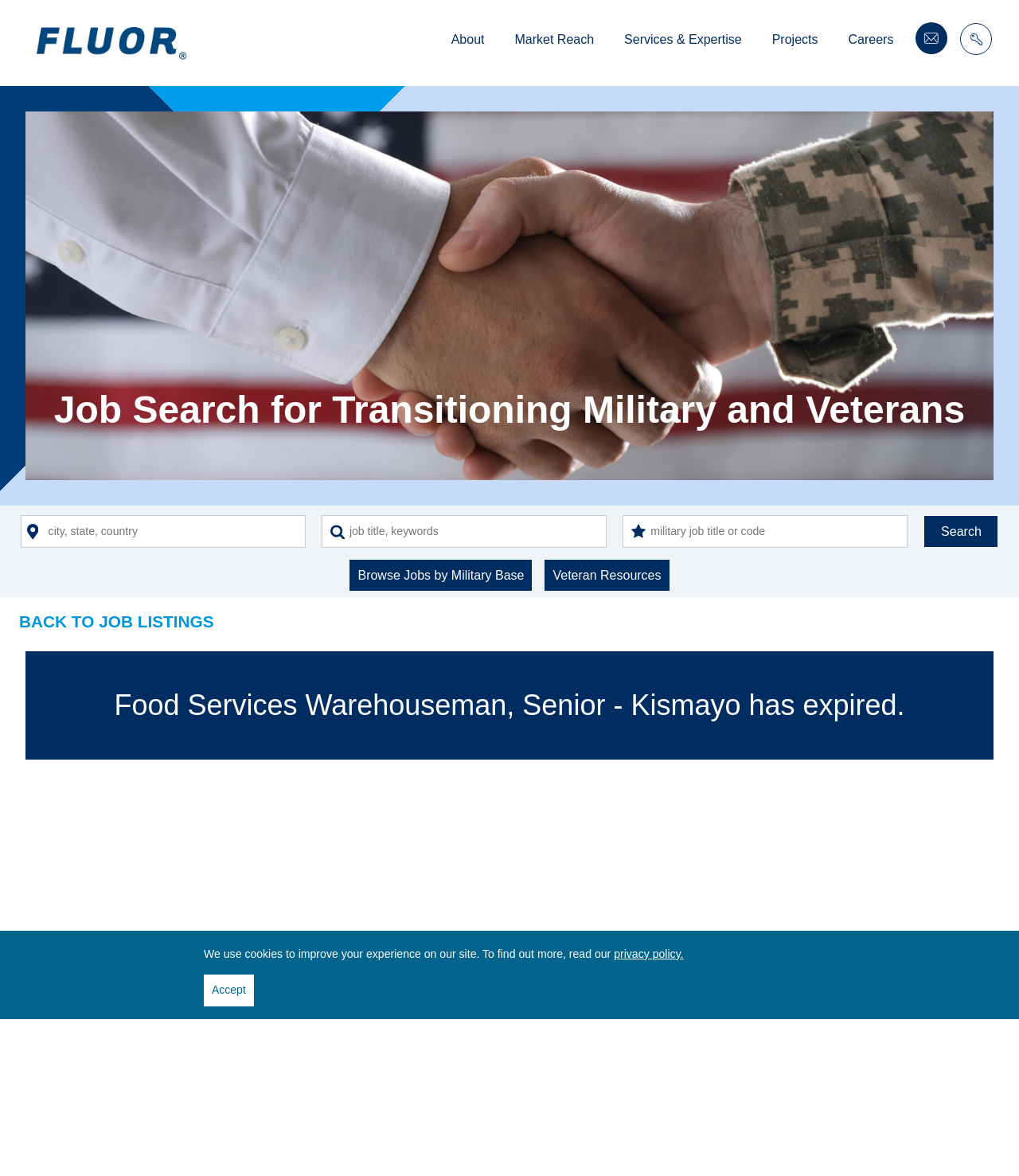Please provide the bounding box coordinates for the UI element as described: "Services & Expertise". The coordinates must be four floats between 0 and 1, represented as [left, top, right, bottom].

[0.613, 0.014, 0.728, 0.057]